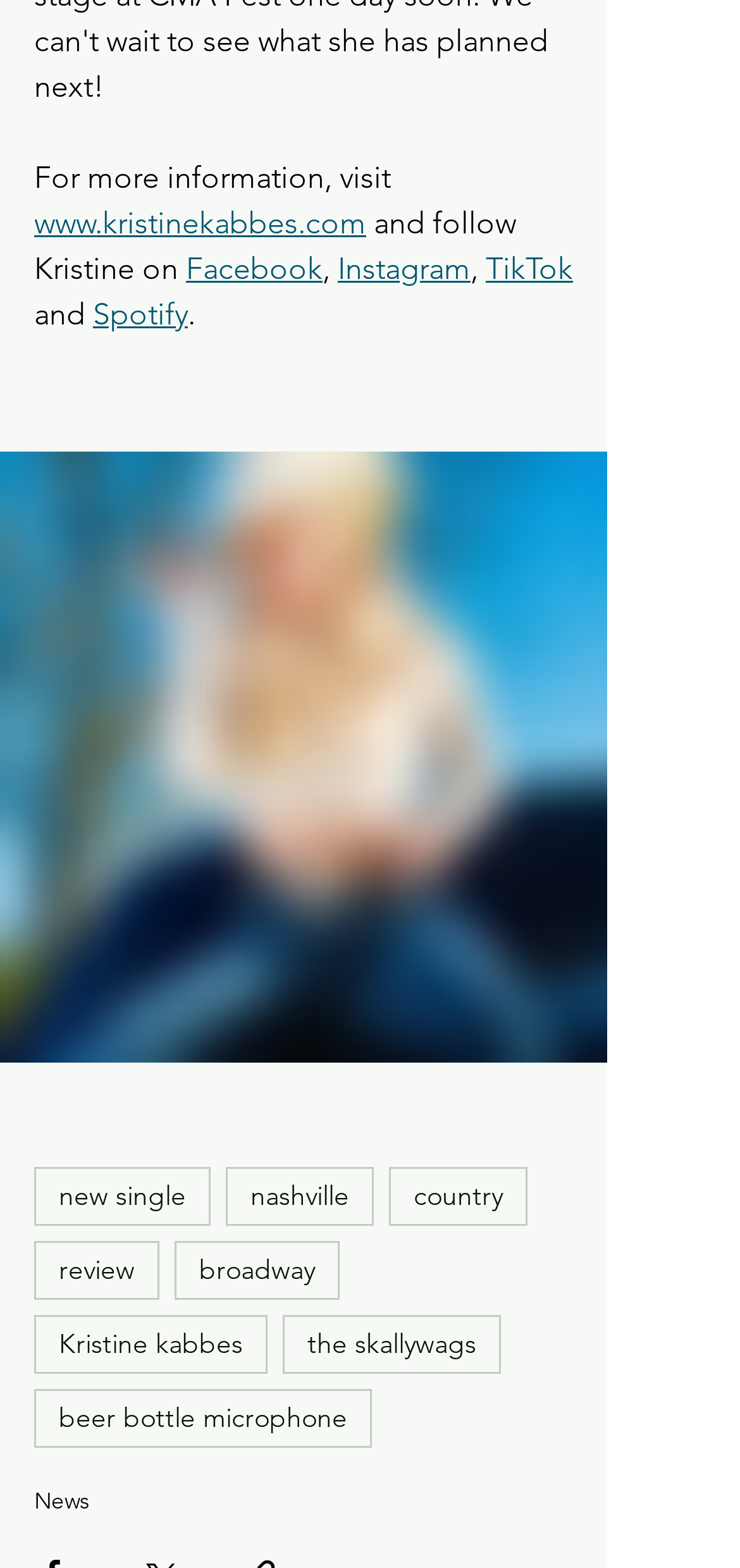Please use the details from the image to answer the following question comprehensively:
What is the location associated with Kristine's music?

The link to 'Nashville' suggests that it is a location associated with Kristine's music, possibly indicating that she is a country musician from Nashville.